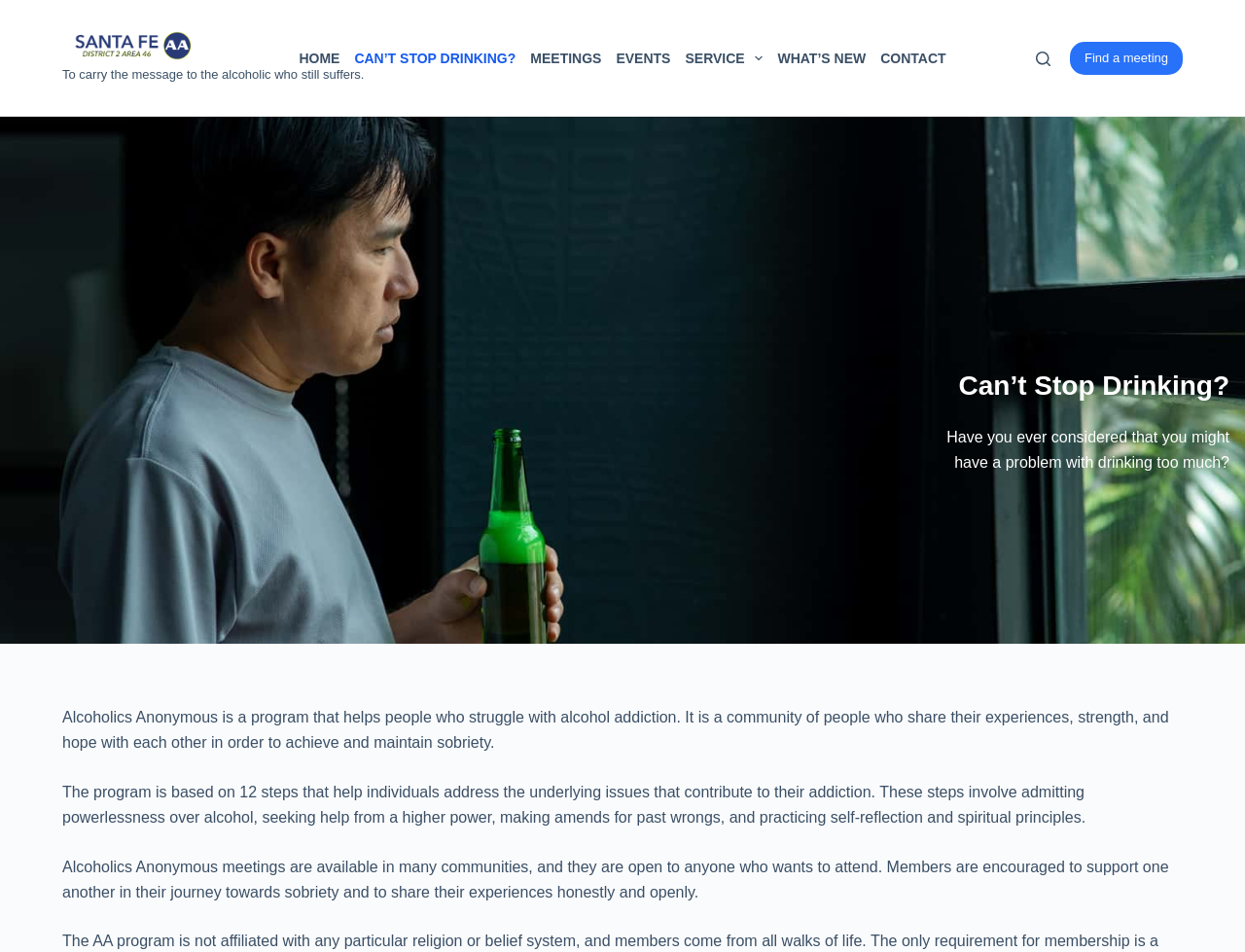Give a short answer using one word or phrase for the question:
What is the main goal of the meetings?

Support each other